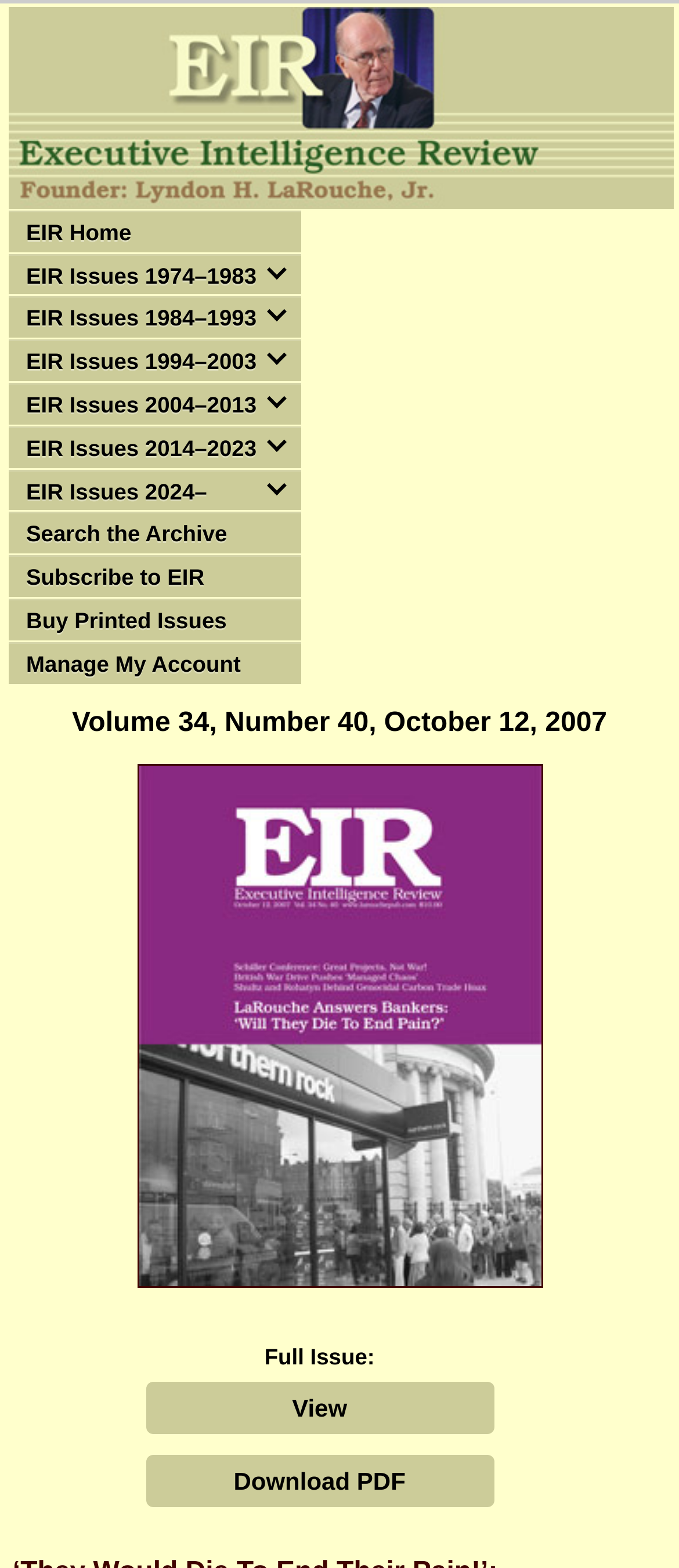Find the bounding box coordinates of the clickable area that will achieve the following instruction: "view a random quote".

None